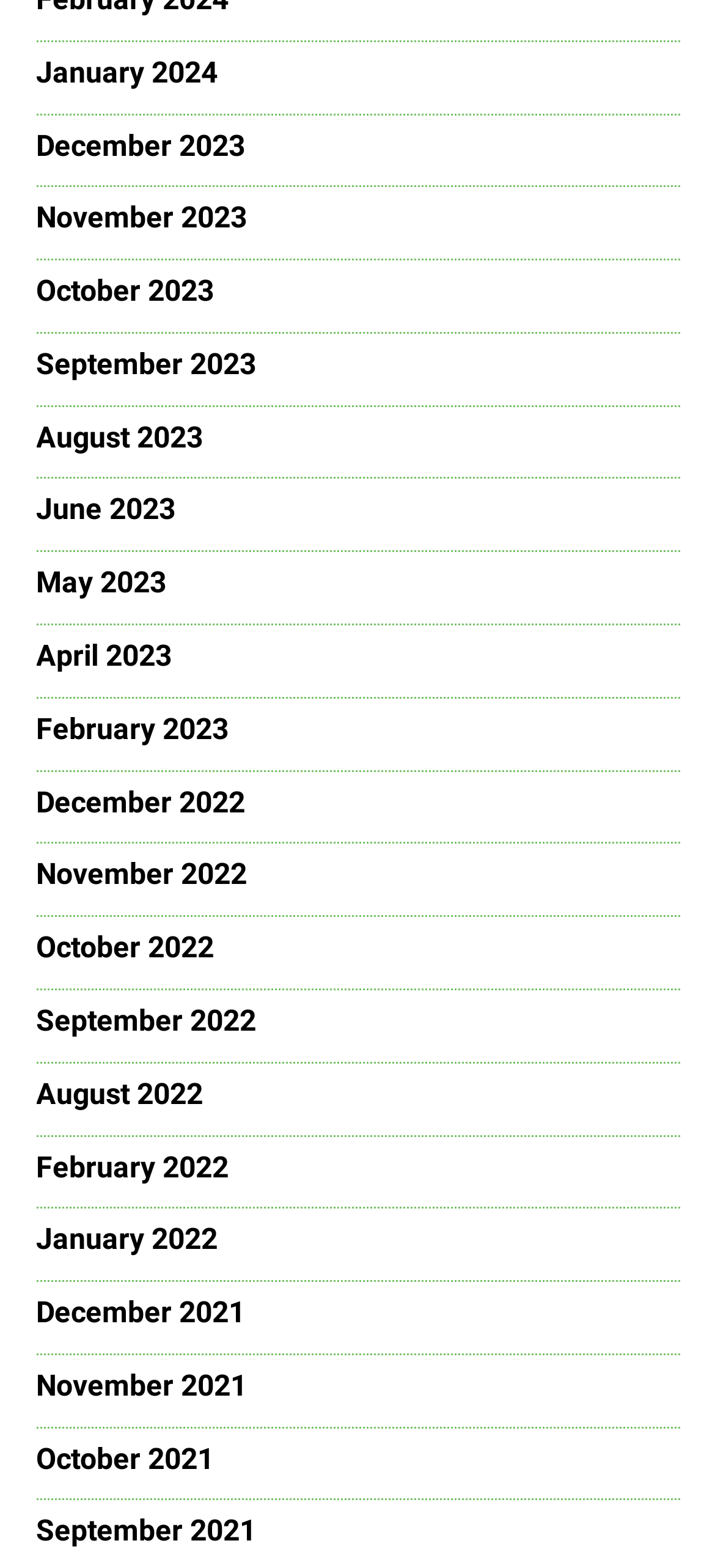Provide a brief response to the question below using a single word or phrase: 
Are the months listed in chronological order?

Yes